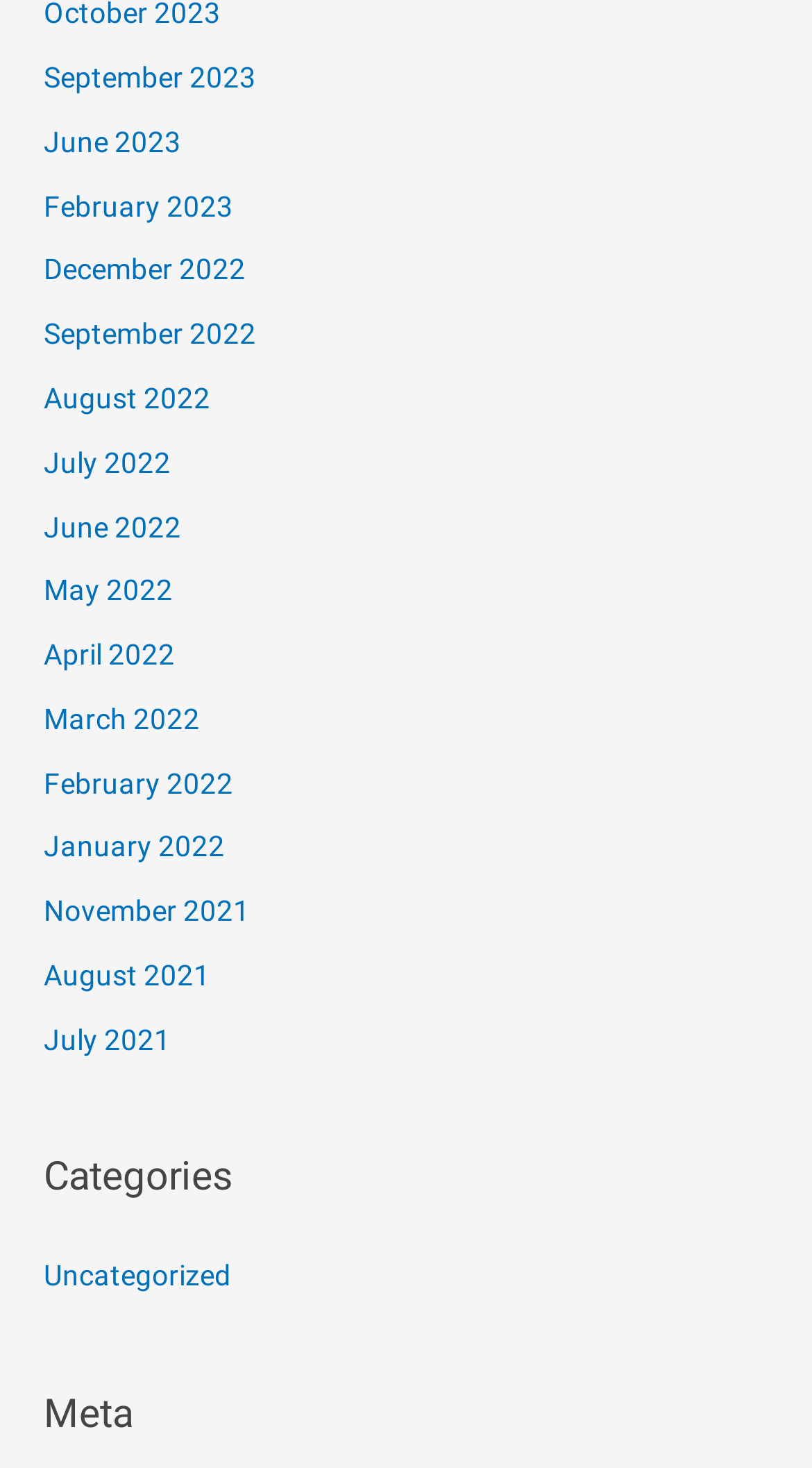Provide a one-word or short-phrase response to the question:
What is the earliest month listed?

July 2021